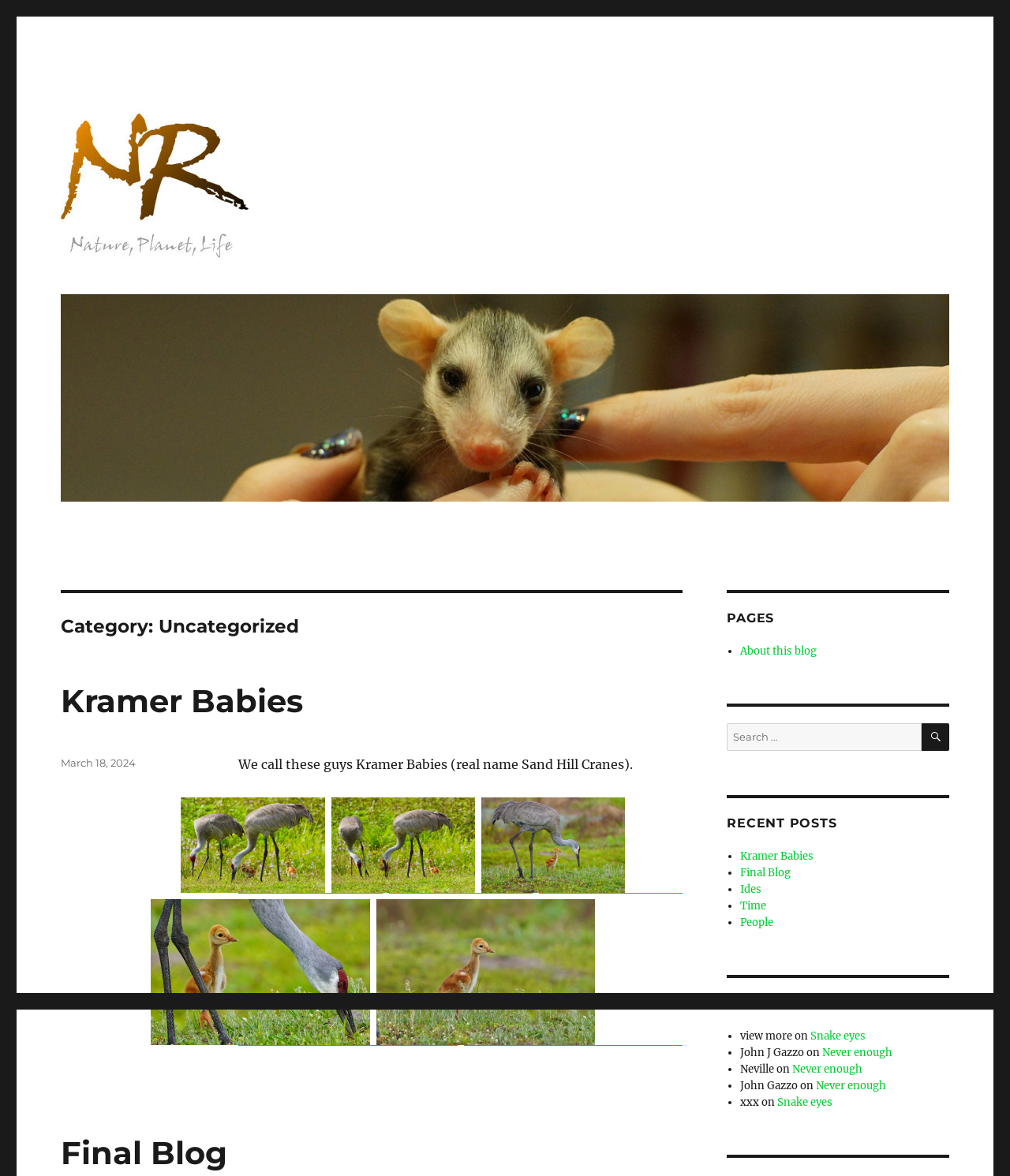Indicate the bounding box coordinates of the element that must be clicked to execute the instruction: "View the 'Kramer Babies' post". The coordinates should be given as four float numbers between 0 and 1, i.e., [left, top, right, bottom].

[0.06, 0.579, 0.3, 0.612]